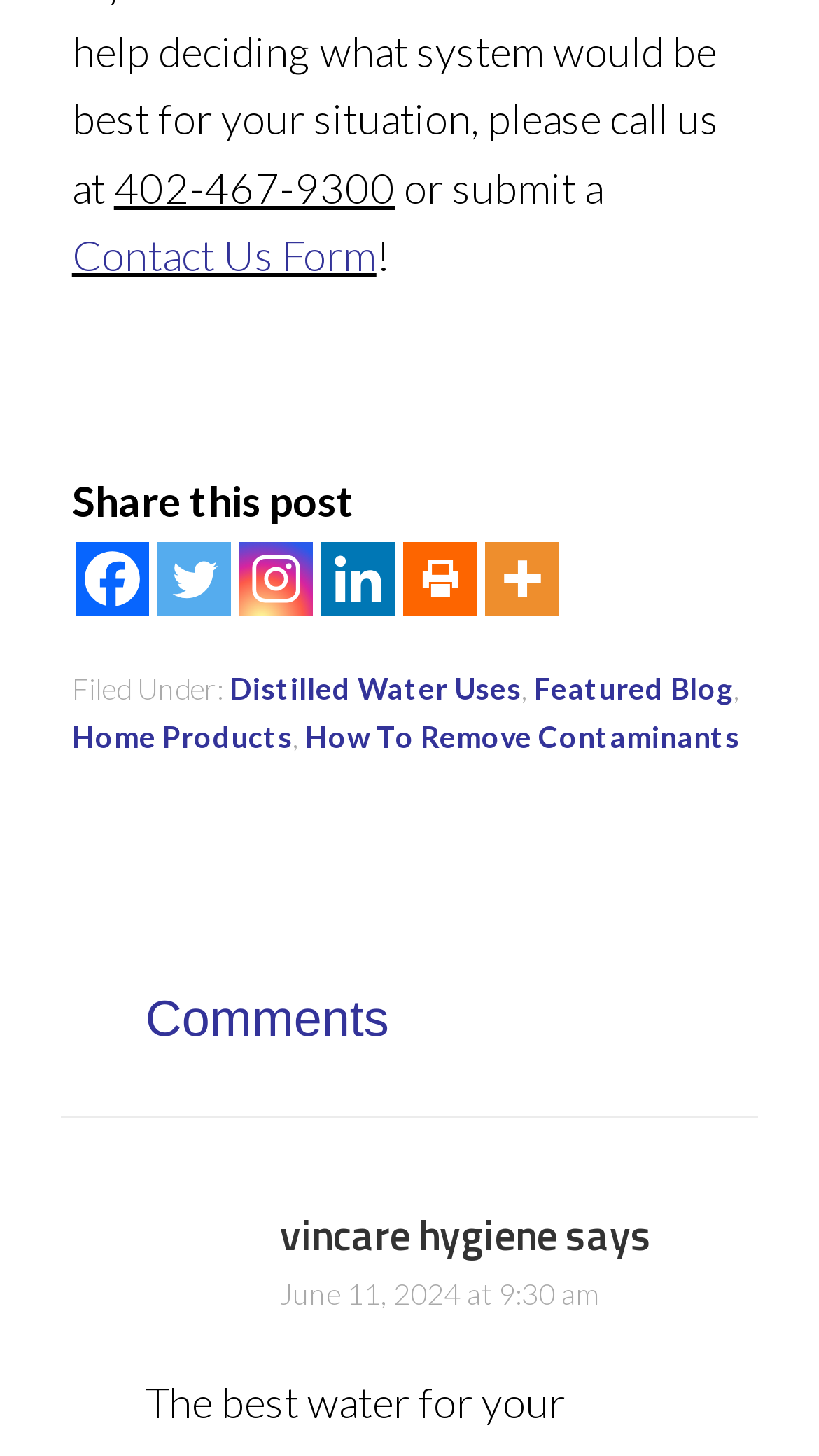Locate the bounding box coordinates of the element to click to perform the following action: 'View comments'. The coordinates should be given as four float values between 0 and 1, in the form of [left, top, right, bottom].

[0.075, 0.638, 0.925, 0.768]